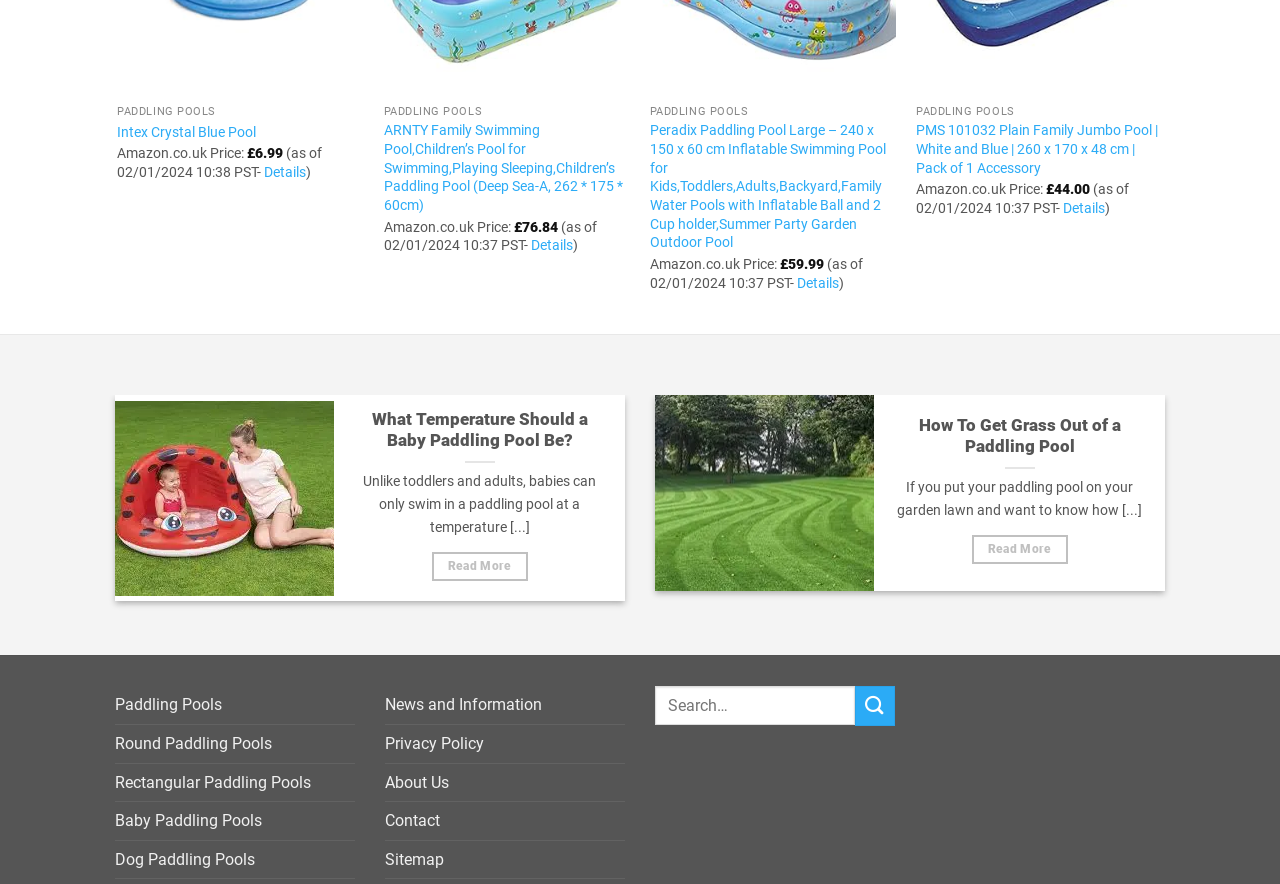Determine the bounding box coordinates of the element's region needed to click to follow the instruction: "Click on Paddling Pools". Provide these coordinates as four float numbers between 0 and 1, formatted as [left, top, right, bottom].

[0.09, 0.776, 0.173, 0.819]